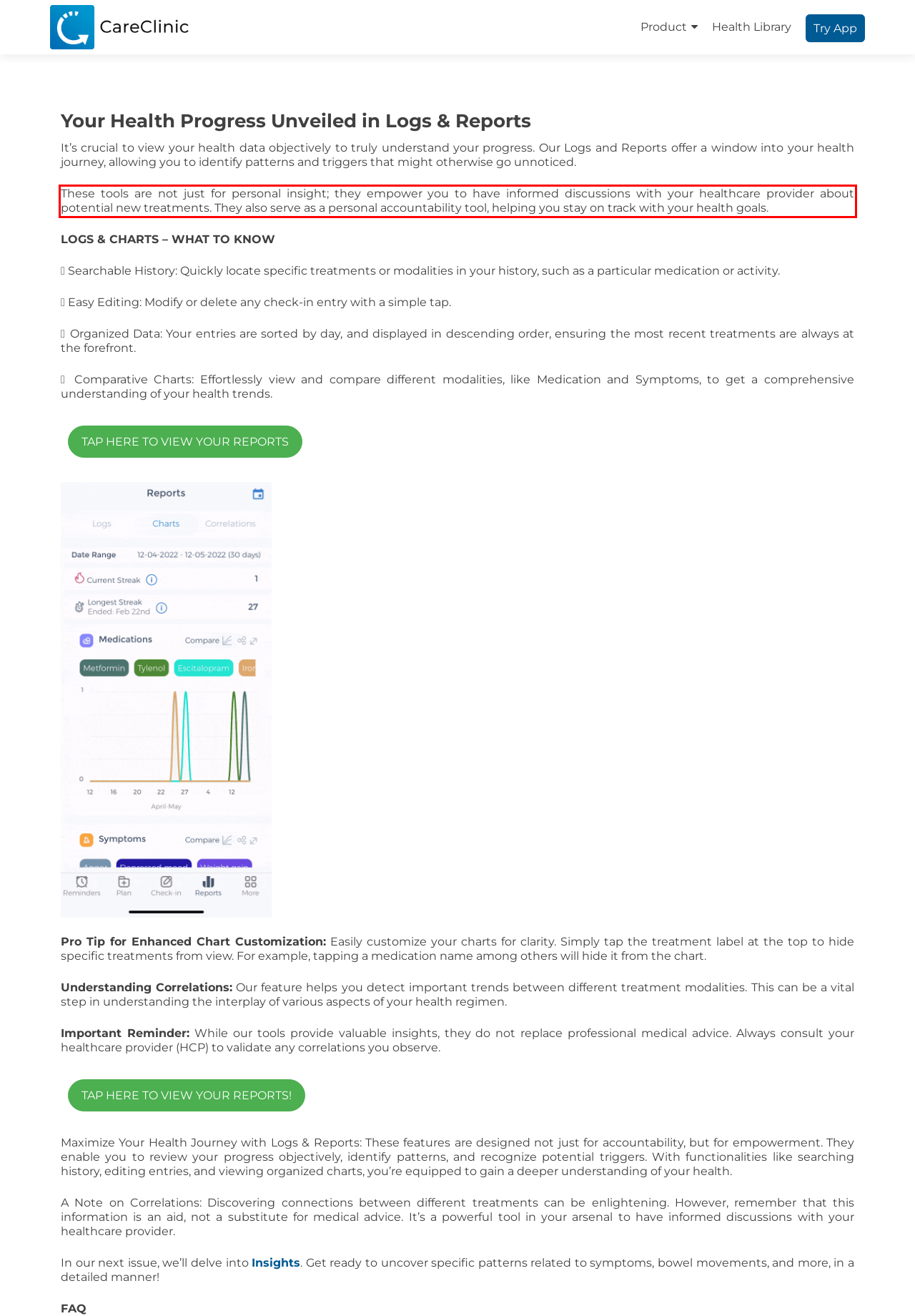Analyze the red bounding box in the provided webpage screenshot and generate the text content contained within.

These tools are not just for personal insight; they empower you to have informed discussions with your healthcare provider about potential new treatments. They also serve as a personal accountability tool, helping you stay on track with your health goals.